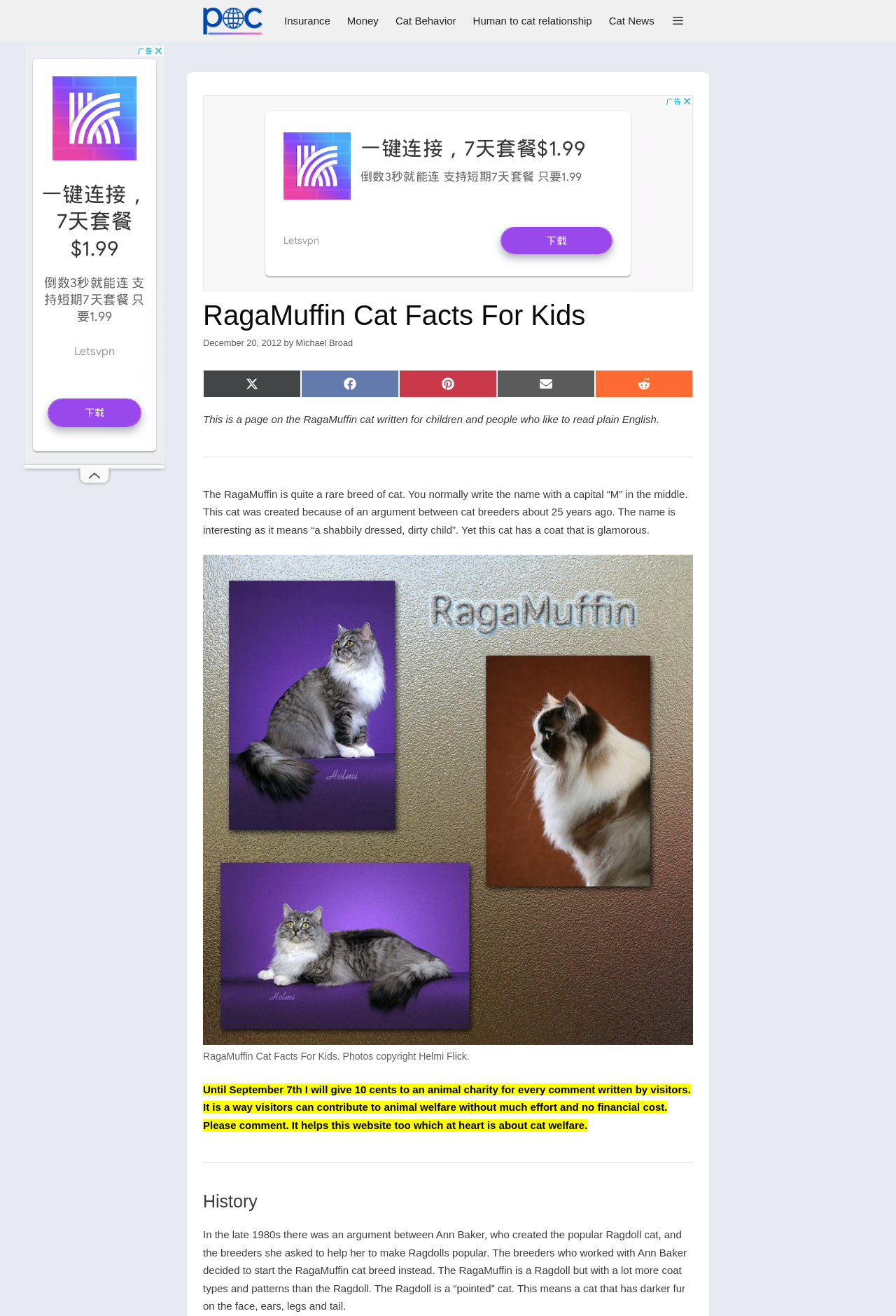Given the element description Insurance, identify the bounding box coordinates for the UI element on the webpage screenshot. The format should be (top-left x, top-left y, bottom-right x, bottom-right y), with values between 0 and 1.

[0.308, 0.0, 0.378, 0.032]